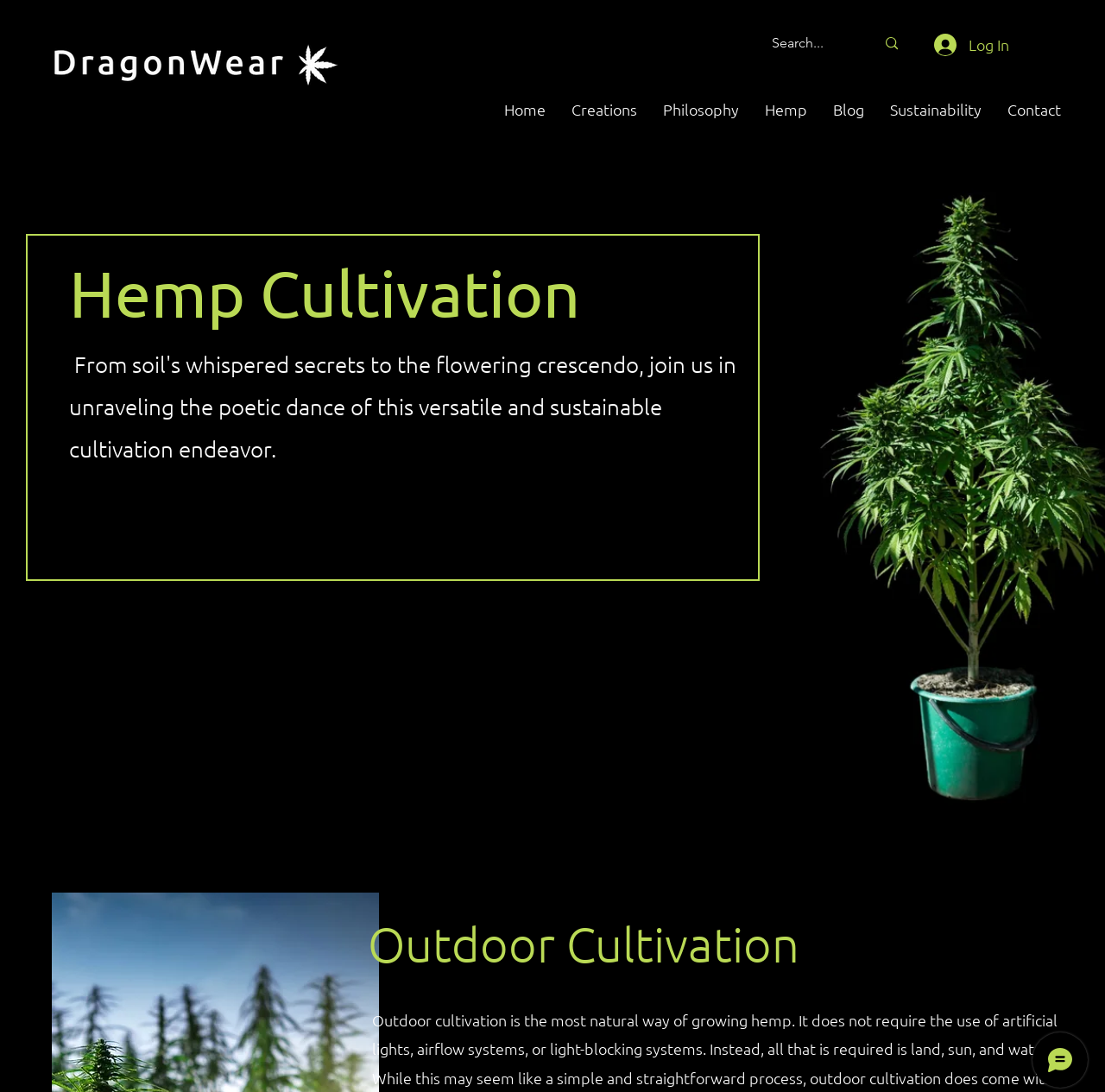Highlight the bounding box of the UI element that corresponds to this description: "Creations".

[0.505, 0.081, 0.588, 0.12]